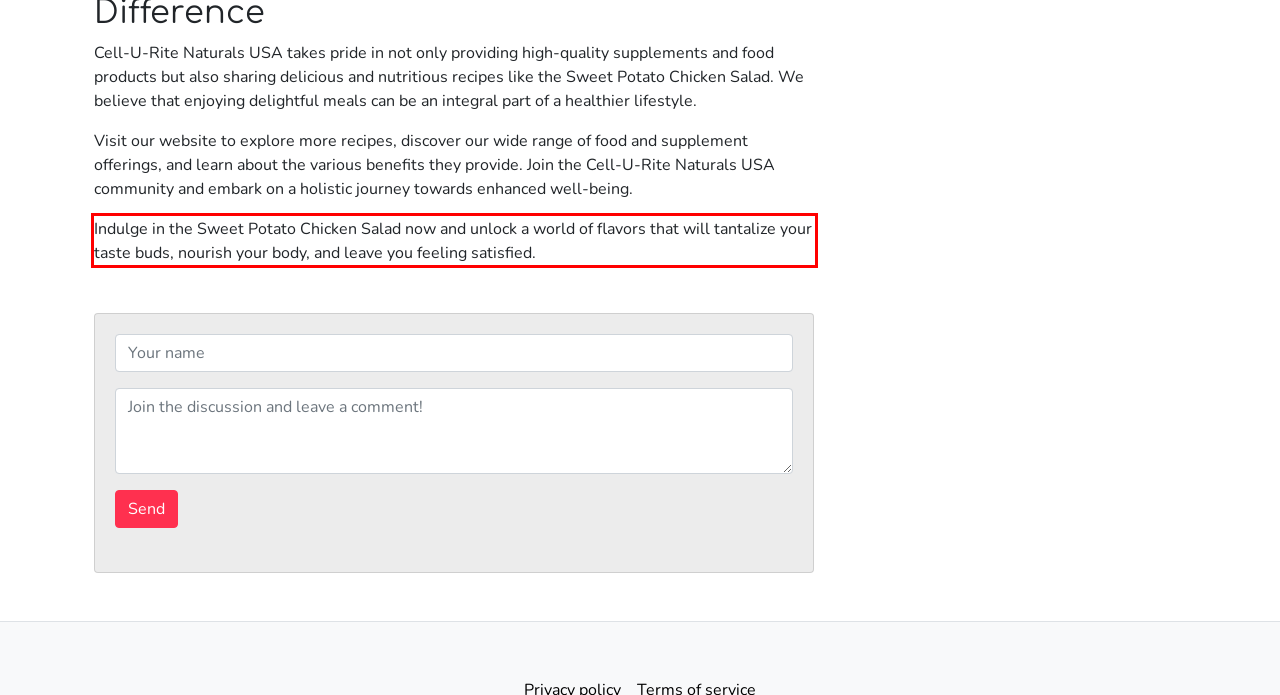You have a screenshot of a webpage, and there is a red bounding box around a UI element. Utilize OCR to extract the text within this red bounding box.

Indulge in the Sweet Potato Chicken Salad now and unlock a world of flavors that will tantalize your taste buds, nourish your body, and leave you feeling satisfied.